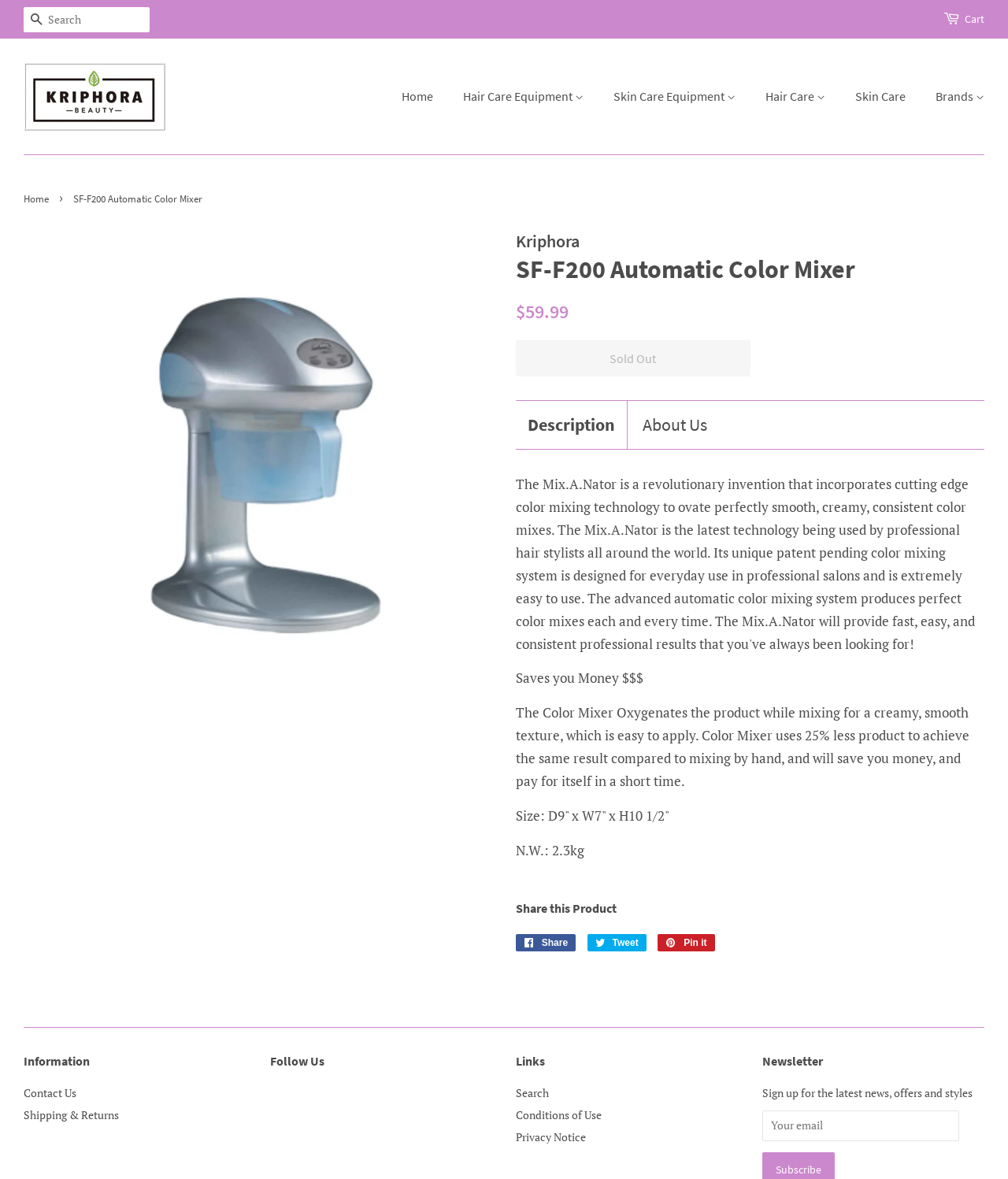Please answer the following question using a single word or phrase: What type of equipment is listed under 'Hair Care Equipment'?

Hair clippers, mirrors, etc.